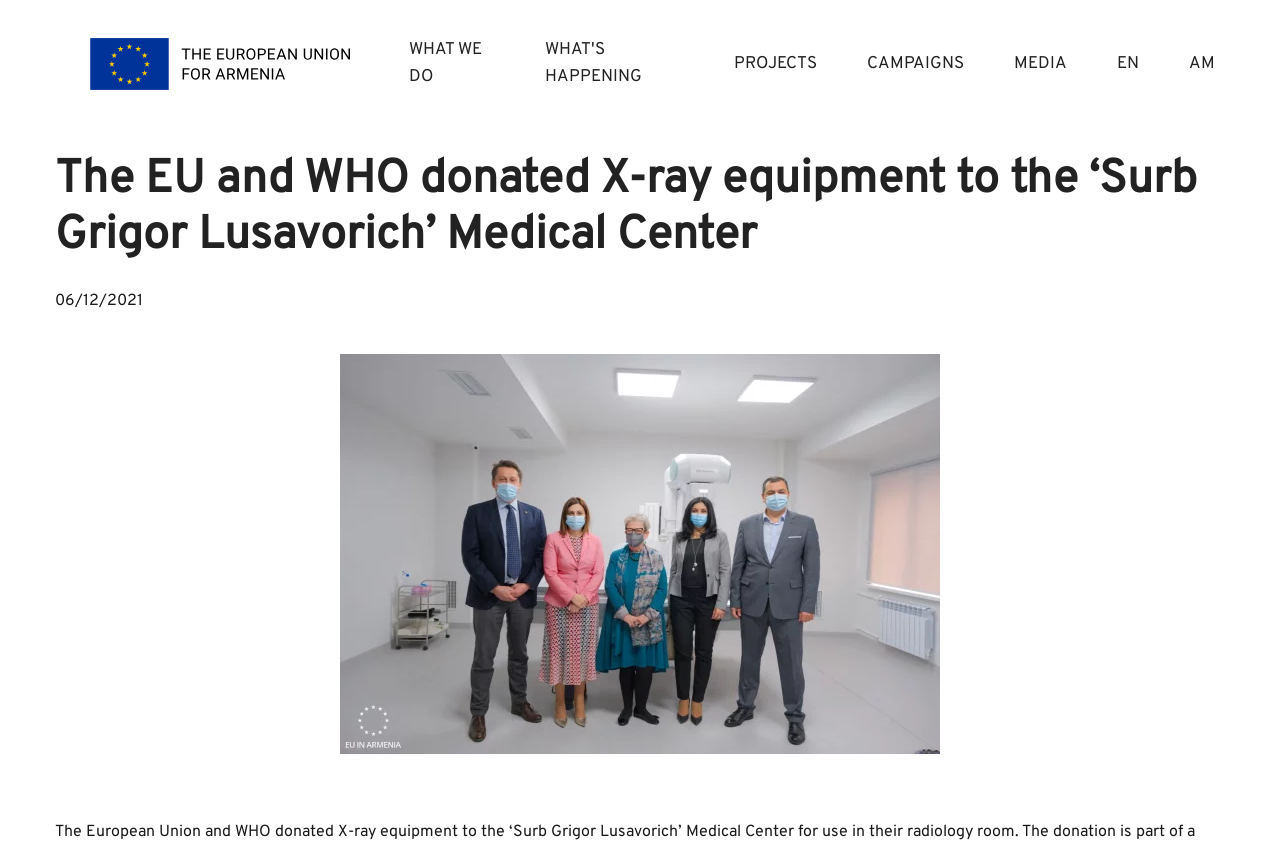What is the name of the medical center?
Please provide an in-depth and detailed response to the question.

The question asks for the name of the medical center. From the webpage, we can see a heading that says 'The EU and WHO donated X-ray equipment to the ‘Surb Grigor Lusavorich’ Medical Center'. Therefore, the answer is 'Surb Grigor Lusavorich'.